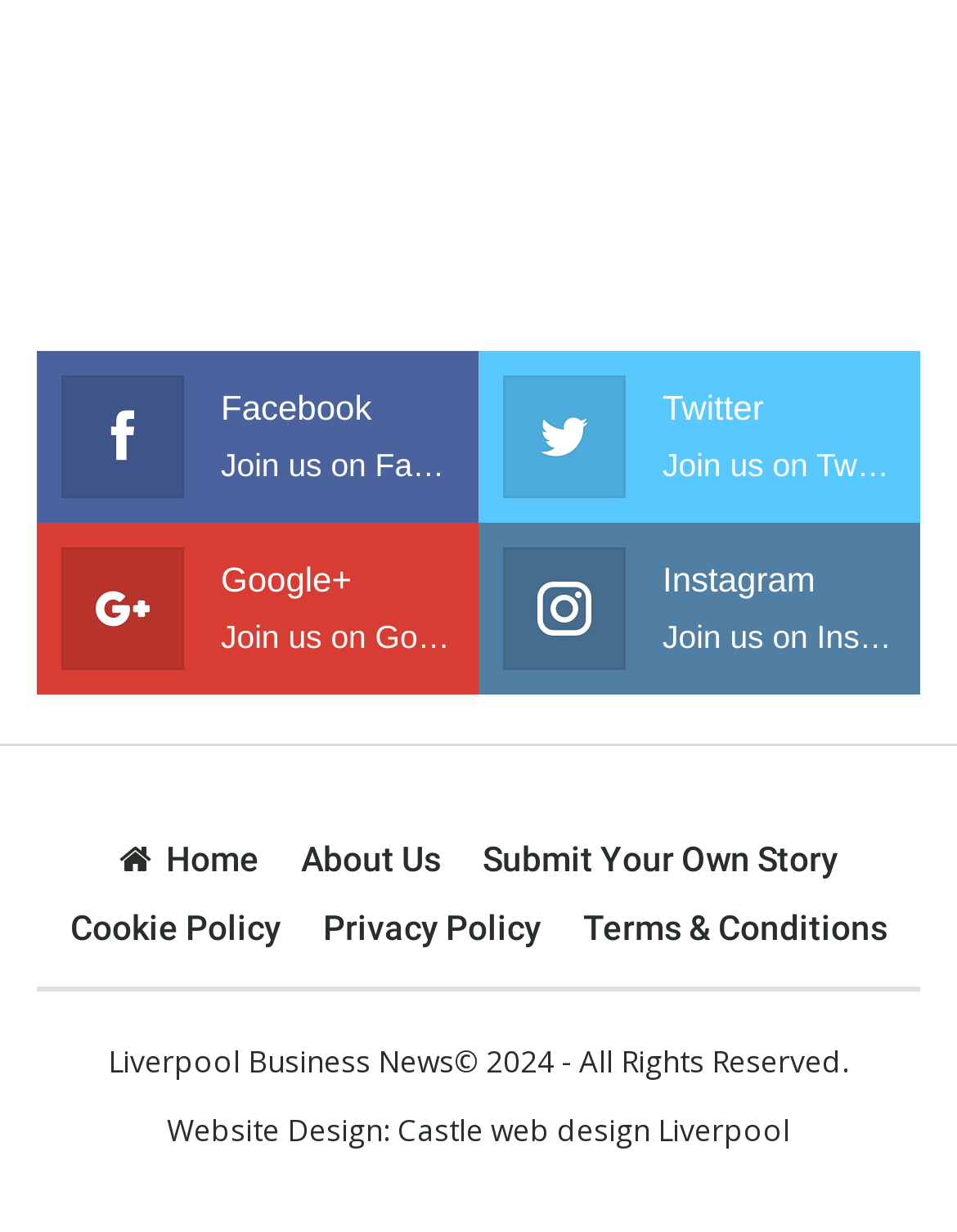What social media platforms are linked on this webpage?
Examine the image and give a concise answer in one word or a short phrase.

Facebook, Twitter, Google+, Instagram